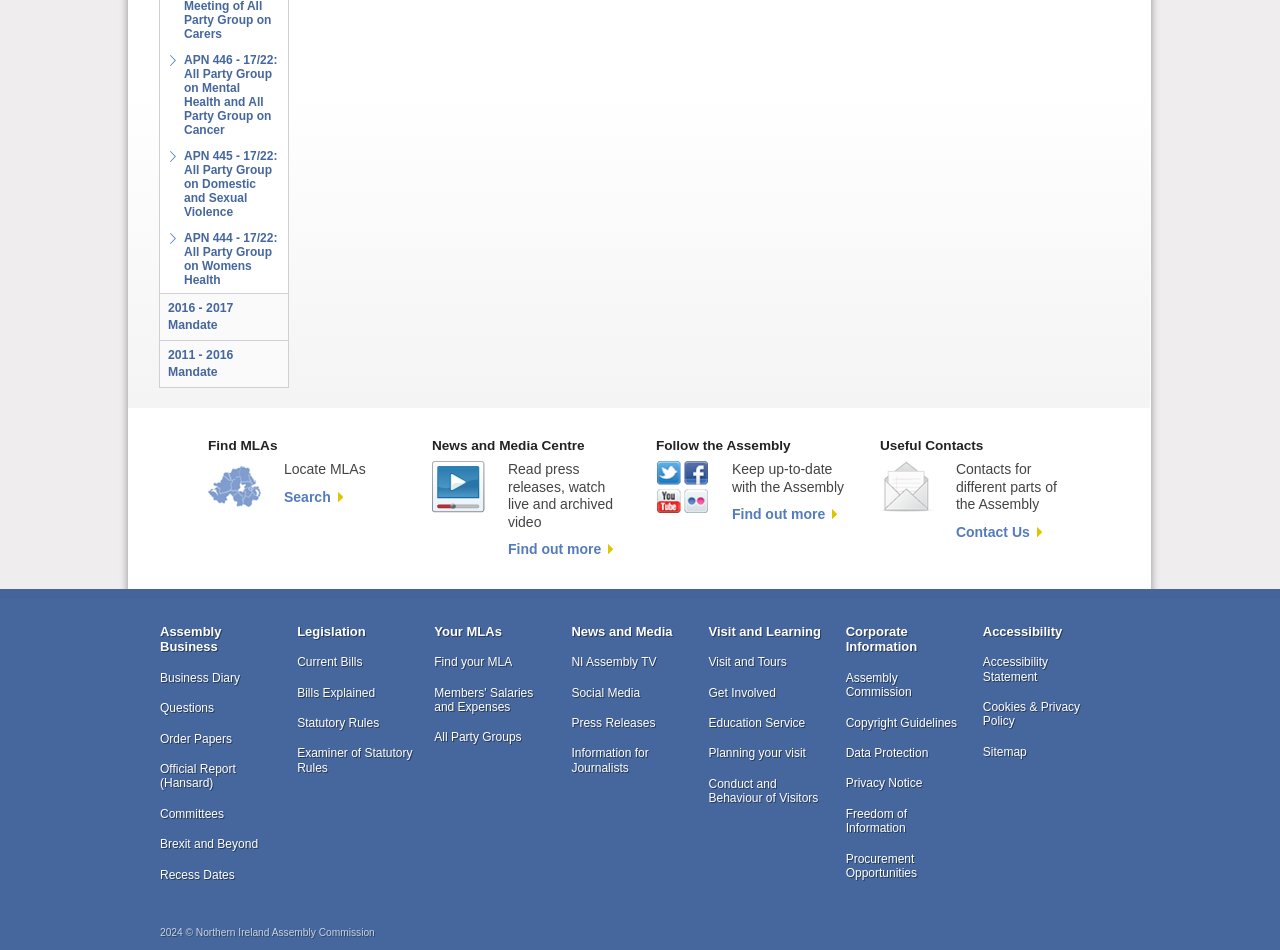Based on the element description: "Sitemap", identify the bounding box coordinates for this UI element. The coordinates must be four float numbers between 0 and 1, listed as [left, top, right, bottom].

[0.768, 0.784, 0.86, 0.799]